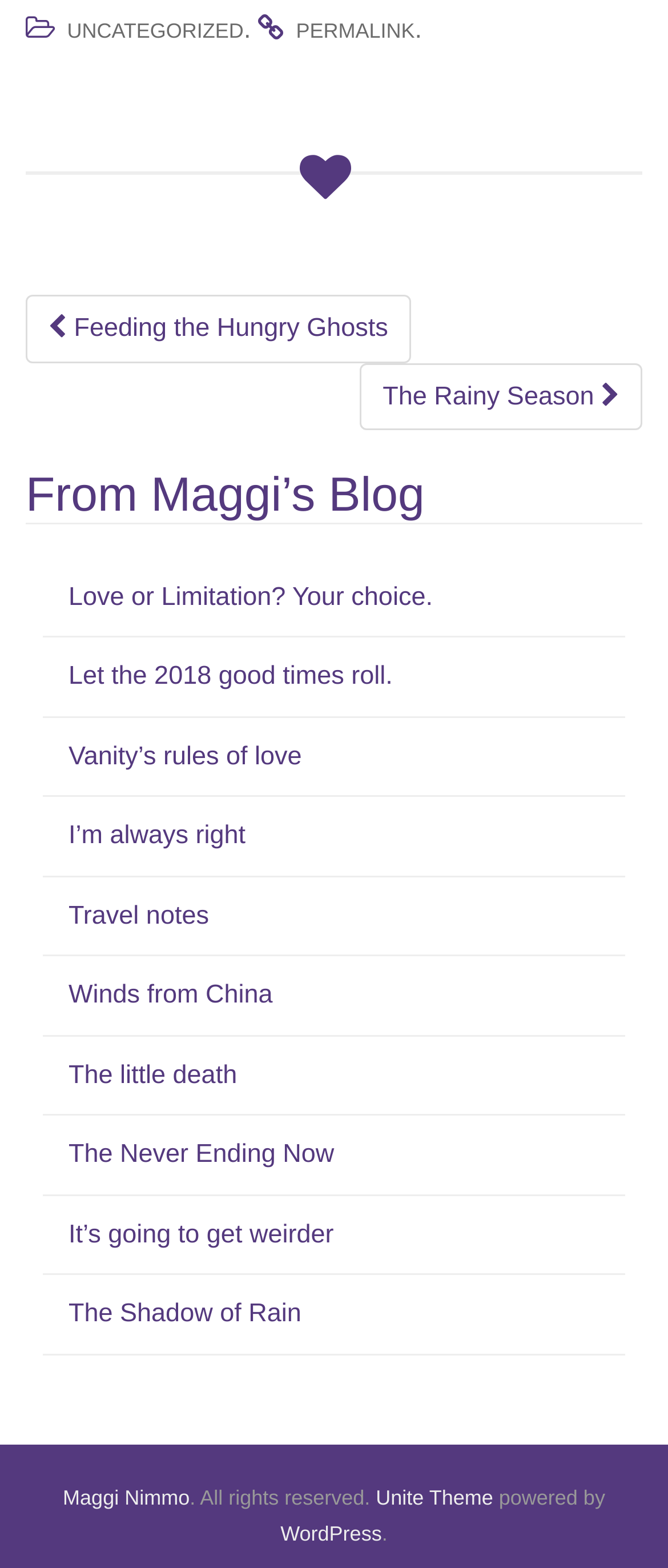Determine the bounding box coordinates for the area you should click to complete the following instruction: "Go to 'Maggi Nimmo'".

[0.094, 0.948, 0.284, 0.963]